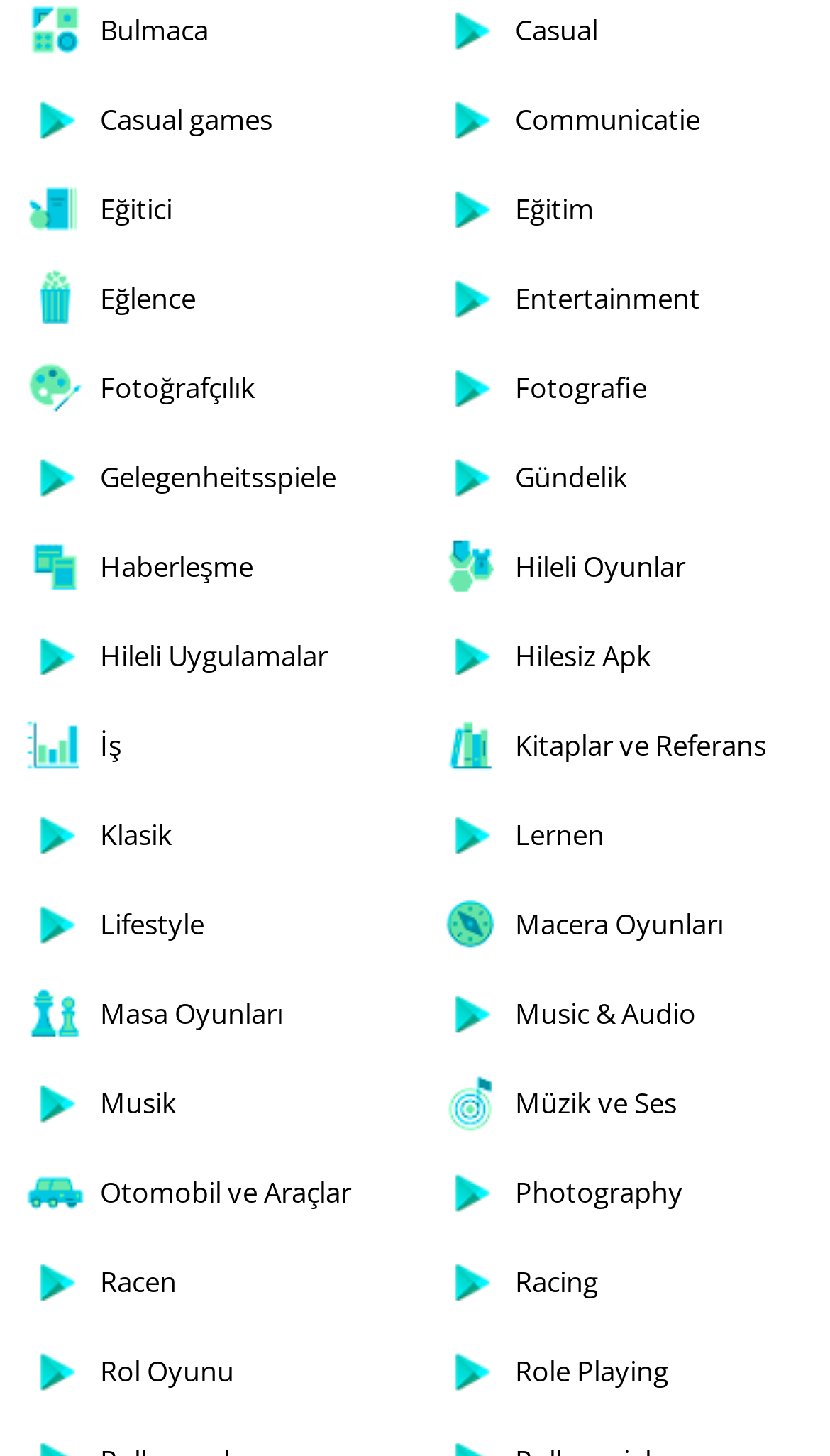Locate the bounding box coordinates of the area that needs to be clicked to fulfill the following instruction: "Click on Casual games". The coordinates should be in the format of four float numbers between 0 and 1, namely [left, top, right, bottom].

[0.0, 0.051, 0.5, 0.113]